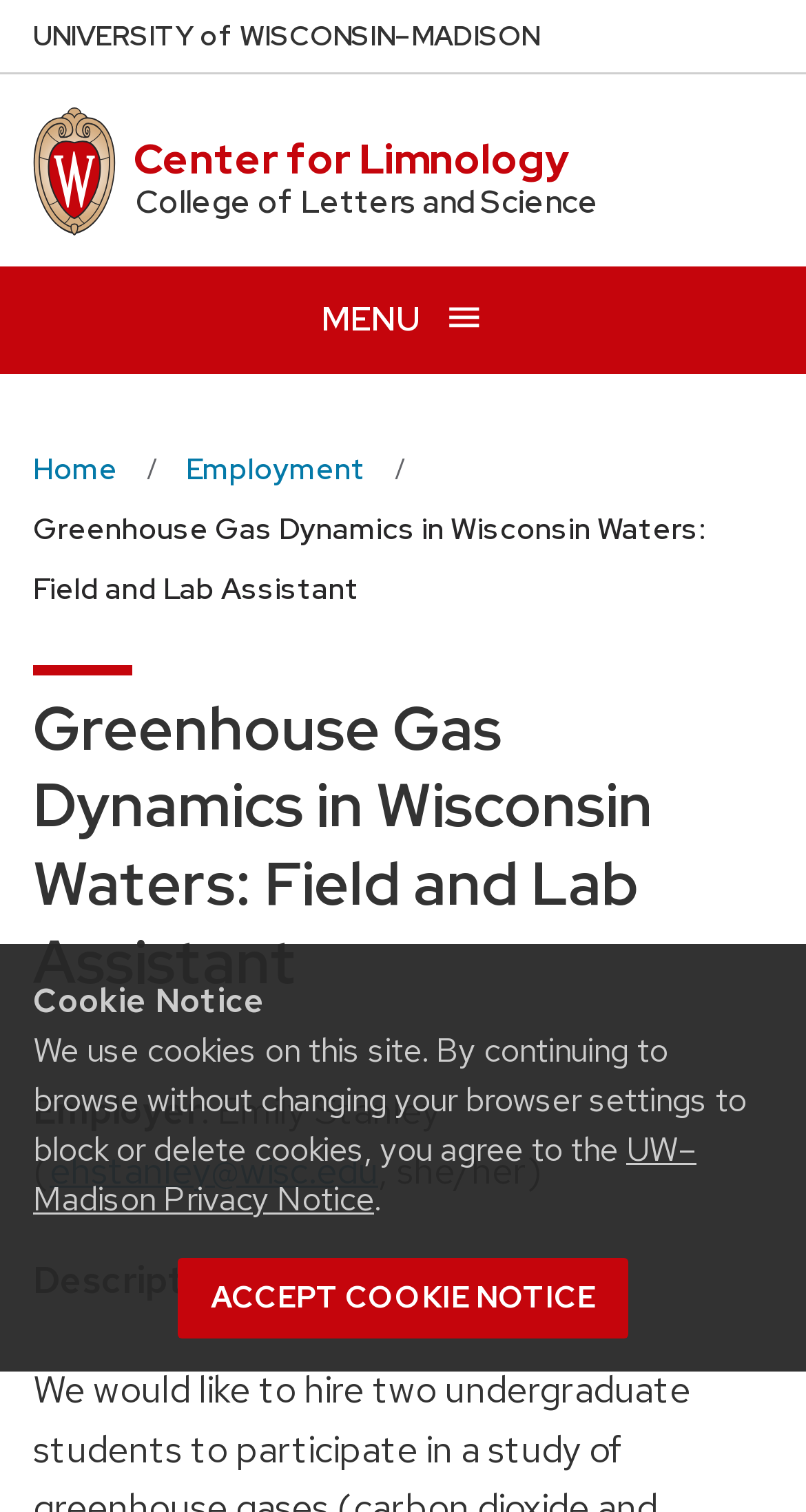Analyze the image and deliver a detailed answer to the question: Is there a menu button?

I found the menu button by looking at the top section of the webpage, where it has a button that says 'Open menu' and has an icon next to it, indicating that it is a menu button.